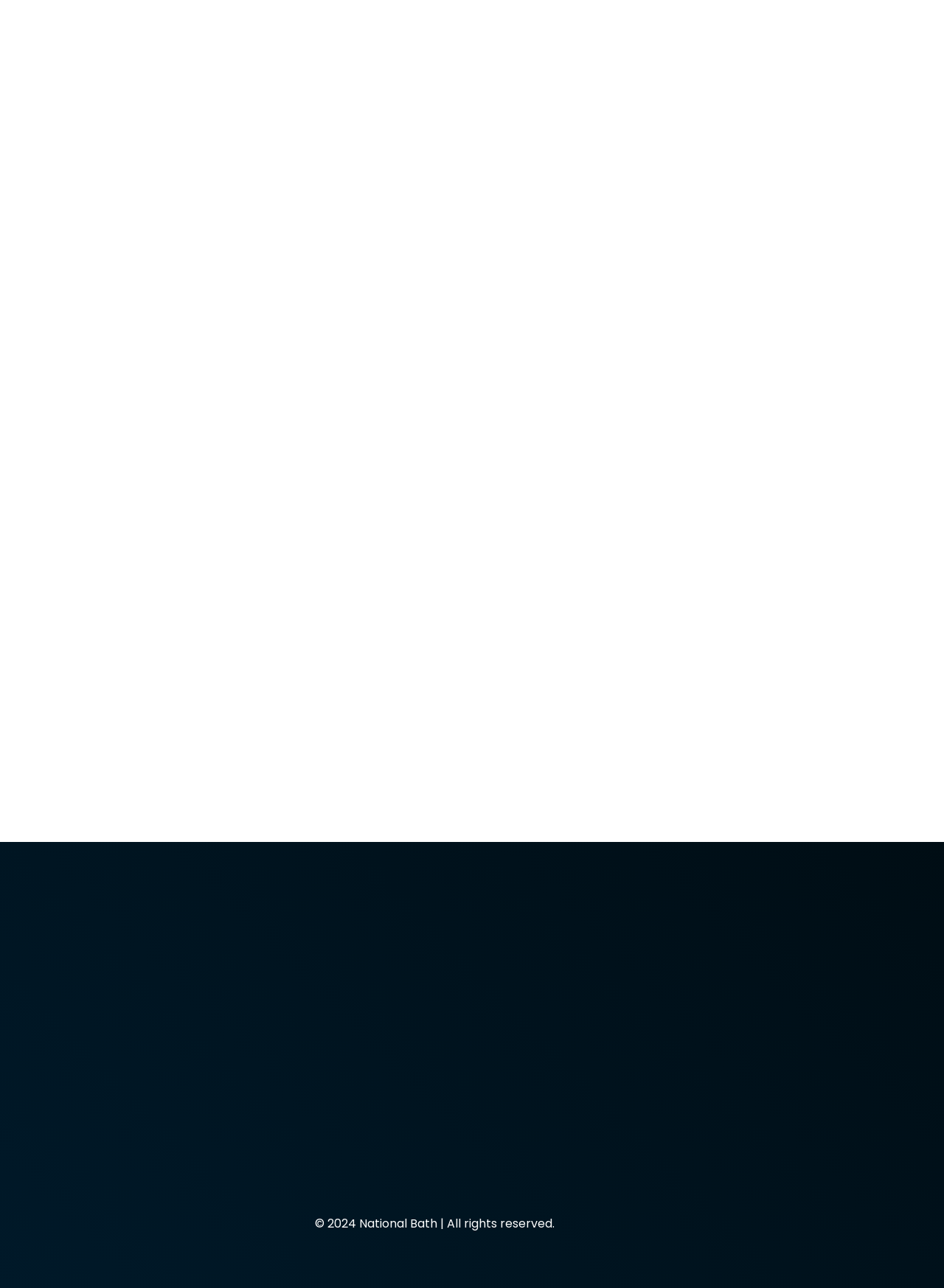Provide the bounding box coordinates of the UI element this sentence describes: "Real Estate".

None